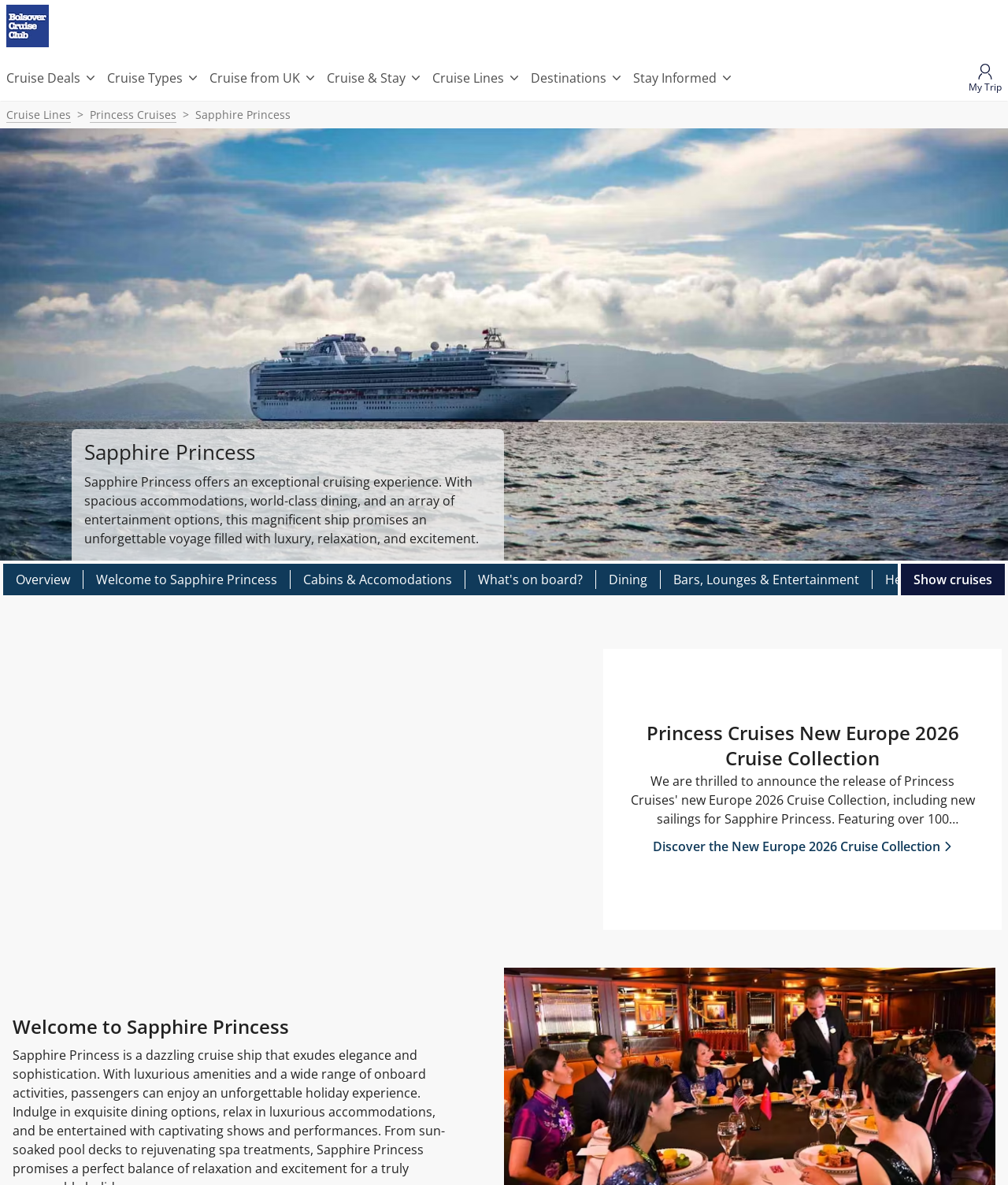How many links are there in the top navigation menu?
Using the visual information, respond with a single word or phrase.

7